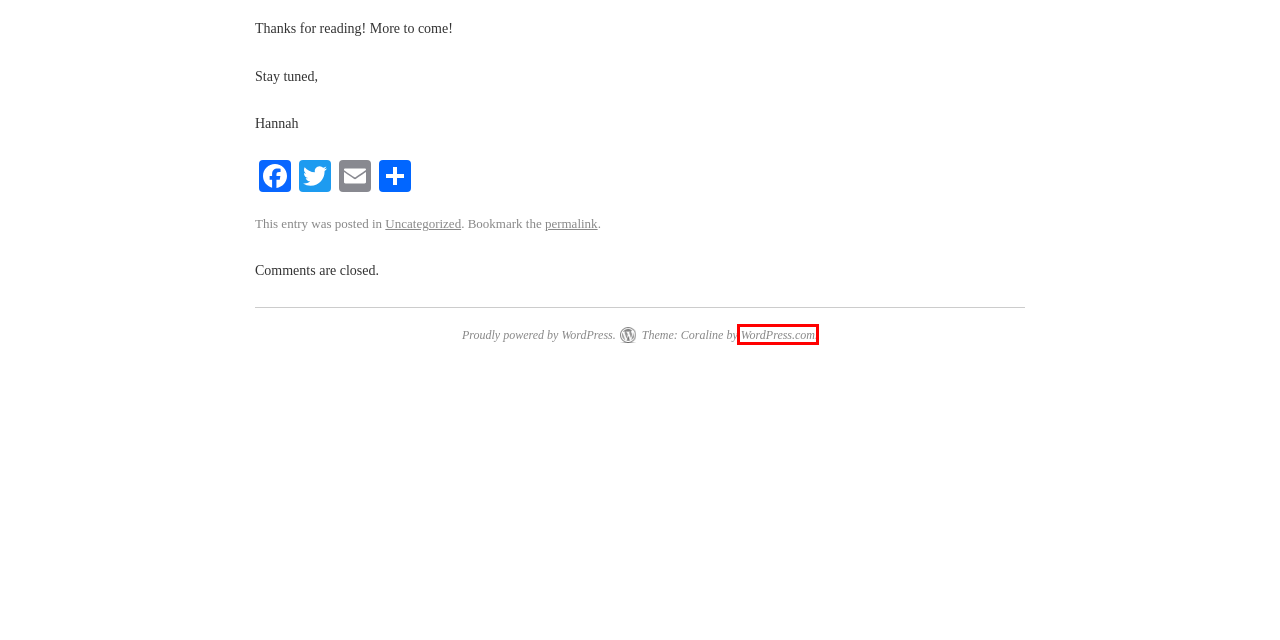Given a screenshot of a webpage with a red bounding box around a UI element, please identify the most appropriate webpage description that matches the new webpage after you click on the element. Here are the candidates:
A. WordPress Themes — WordPress.com
B. Uncategorized | Hanh Nguyen - 2023 IWU Freeman Asia
C. Hiroshima Week 1: Learn and Unlearn | Hanh Nguyen - 2023 IWU Freeman Asia
D. AddToAny - Share
E. Week 2: Exploring Hiroshima! | Hanh Nguyen - 2023 IWU Freeman Asia
F. Blog Tool, Publishing Platform, and CMS – WordPress.org
G. Sample Page | Hanh Nguyen - 2023 IWU Freeman Asia
H. Hanh Nguyen - 2023 IWU Freeman Asia

A